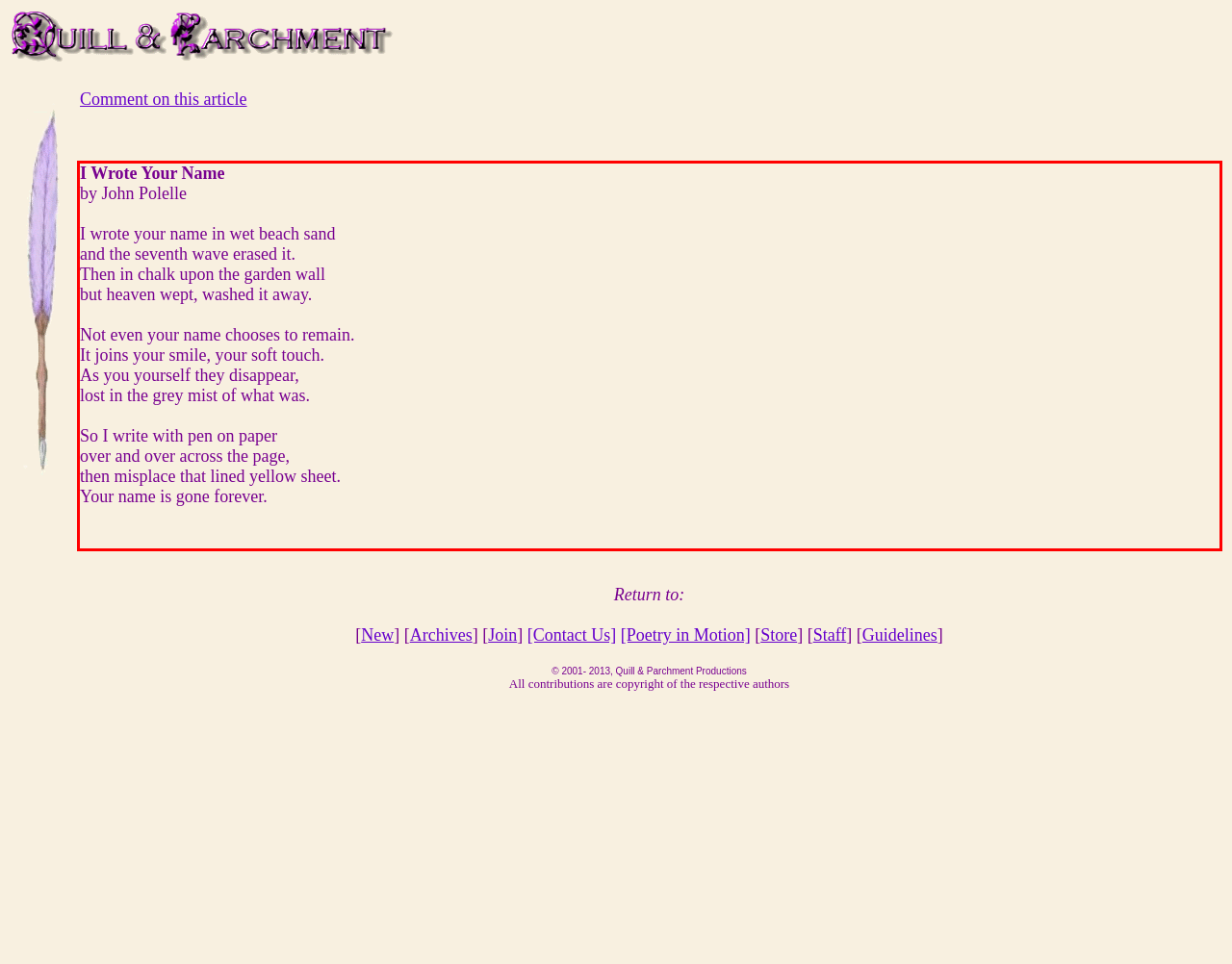You are presented with a webpage screenshot featuring a red bounding box. Perform OCR on the text inside the red bounding box and extract the content.

I Wrote Your Name by John Polelle I wrote your name in wet beach sand and the seventh wave erased it. Then in chalk upon the garden wall but heaven wept, washed it away. Not even your name chooses to remain. It joins your smile, your soft touch. As you yourself they disappear, lost in the grey mist of what was. So I write with pen on paper over and over across the page, then misplace that lined yellow sheet. Your name is gone forever.